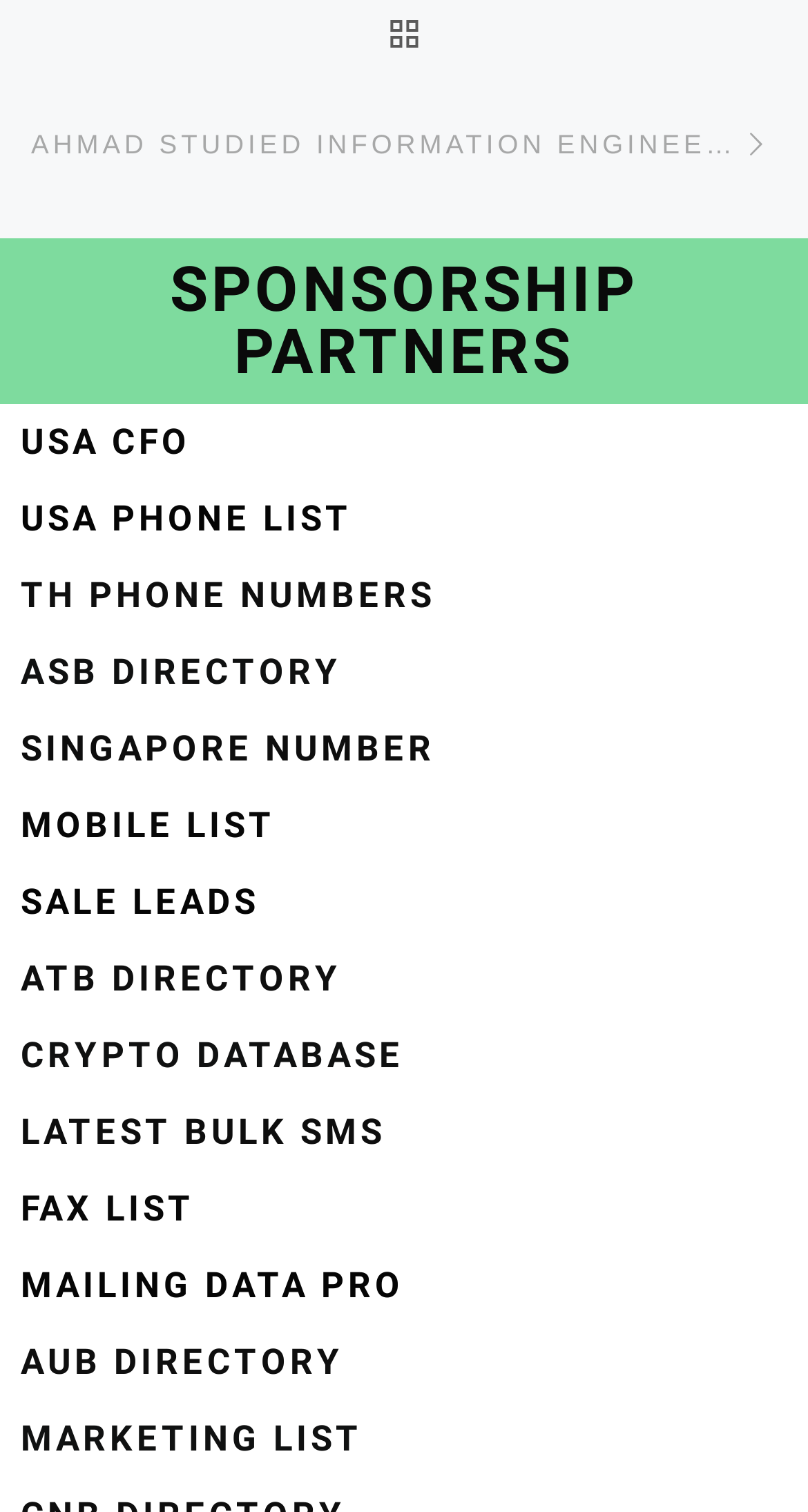Use a single word or phrase to answer this question: 
What is the first sponsorship partner listed?

USA CFO